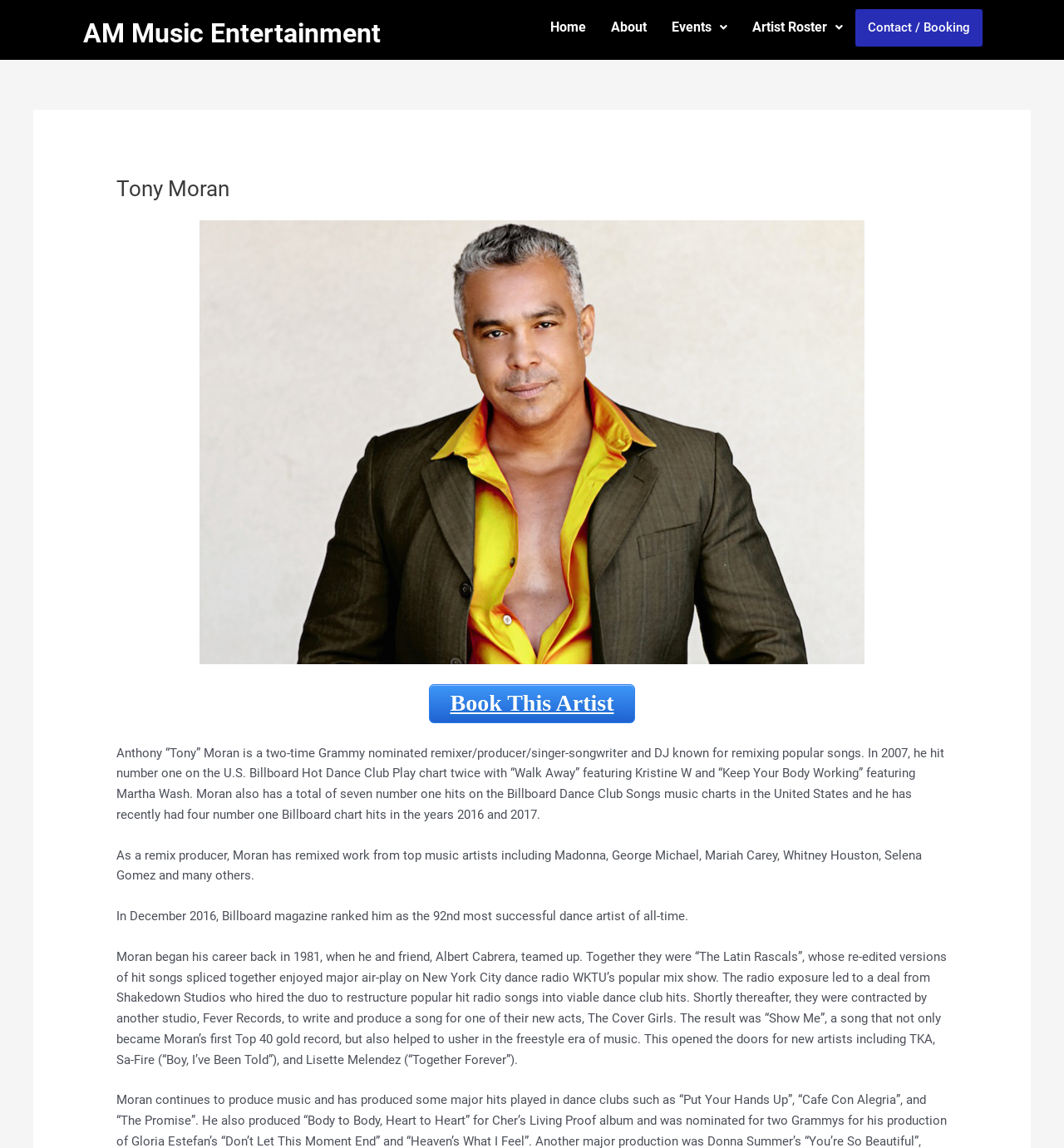What is Tony Moran's profession?
Provide a detailed answer to the question using information from the image.

I found the answer by reading the static text element that describes Tony Moran as a 'two-time Grammy nominated remixer/producer/singer-songwriter and DJ known for remixing popular songs'.